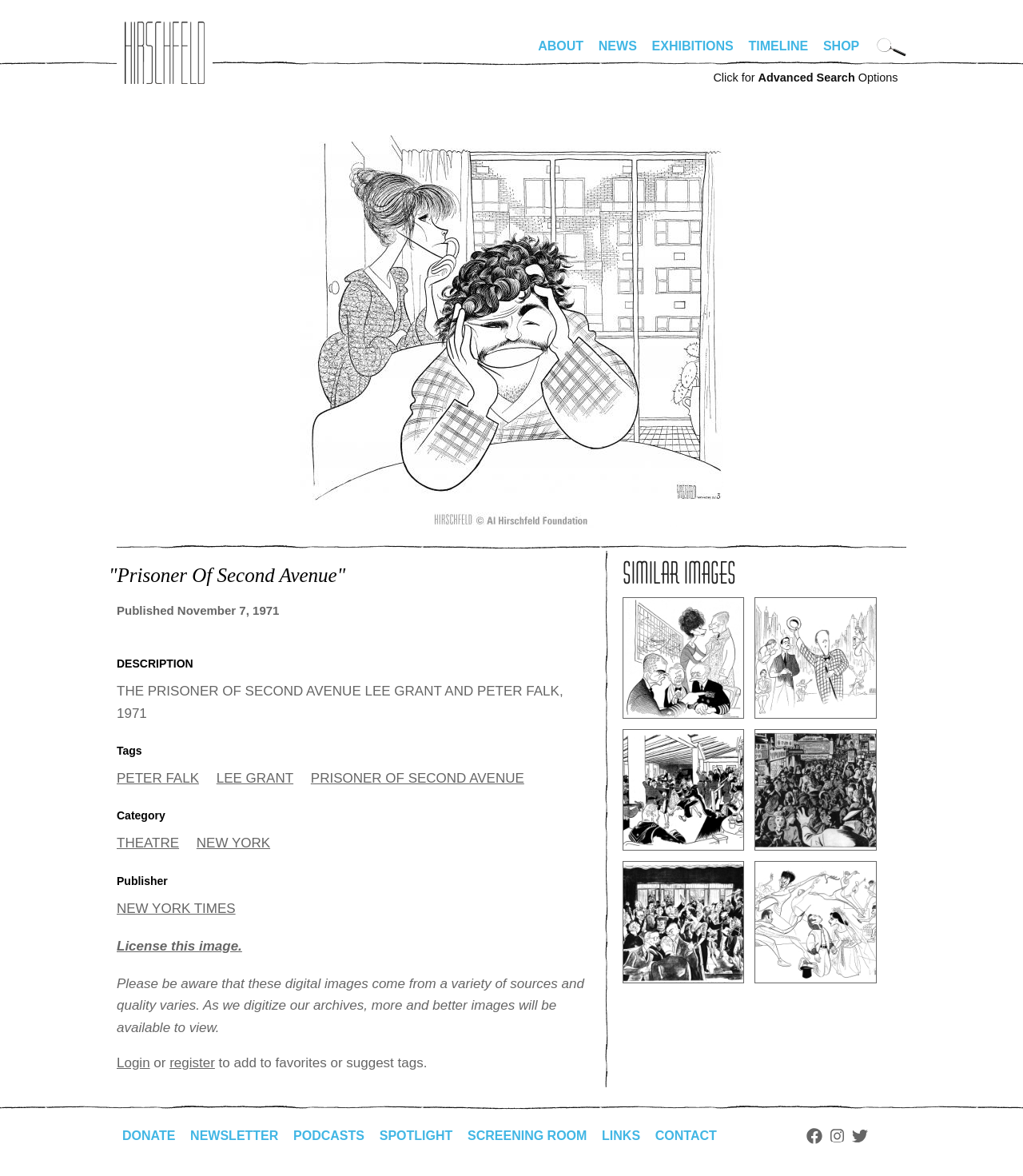Please find the bounding box coordinates of the element that needs to be clicked to perform the following instruction: "follow on social media". The bounding box coordinates should be four float numbers between 0 and 1, represented as [left, top, right, bottom].

None